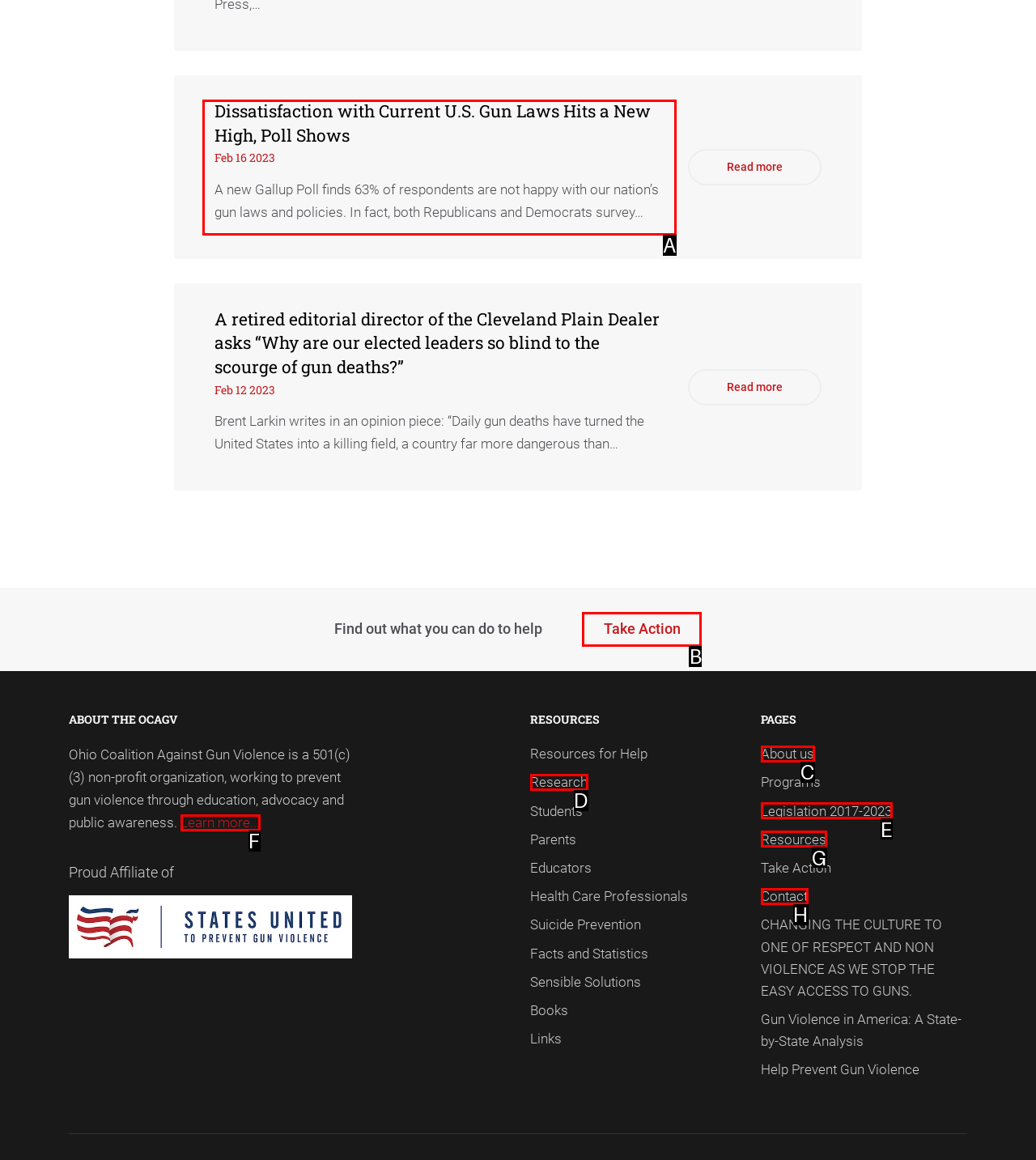For the task "go to the Facebook page", which option's letter should you click? Answer with the letter only.

None